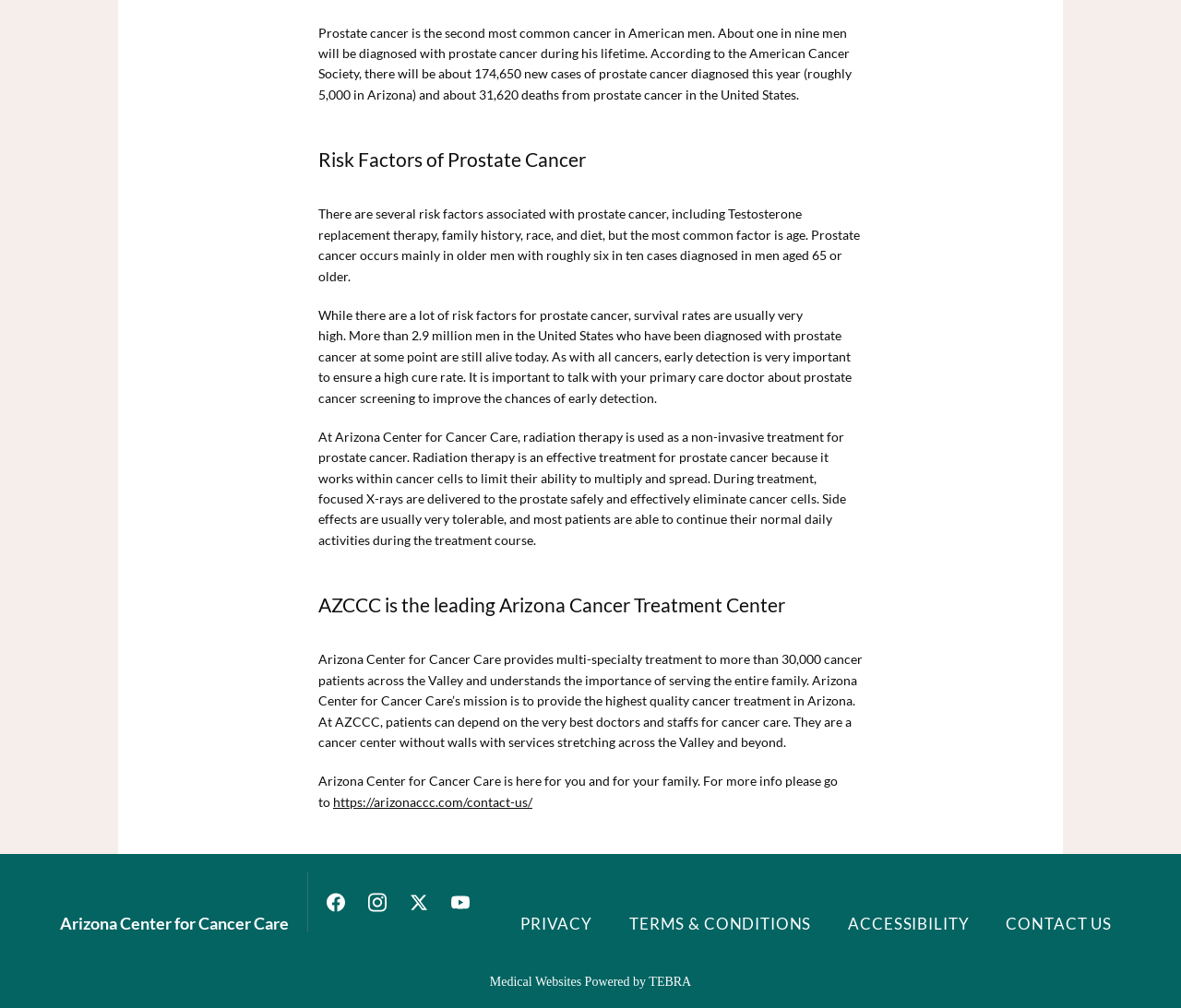Please identify the bounding box coordinates of the area I need to click to accomplish the following instruction: "Read about Arizona Center for Cancer Care's mission".

[0.27, 0.646, 0.733, 0.744]